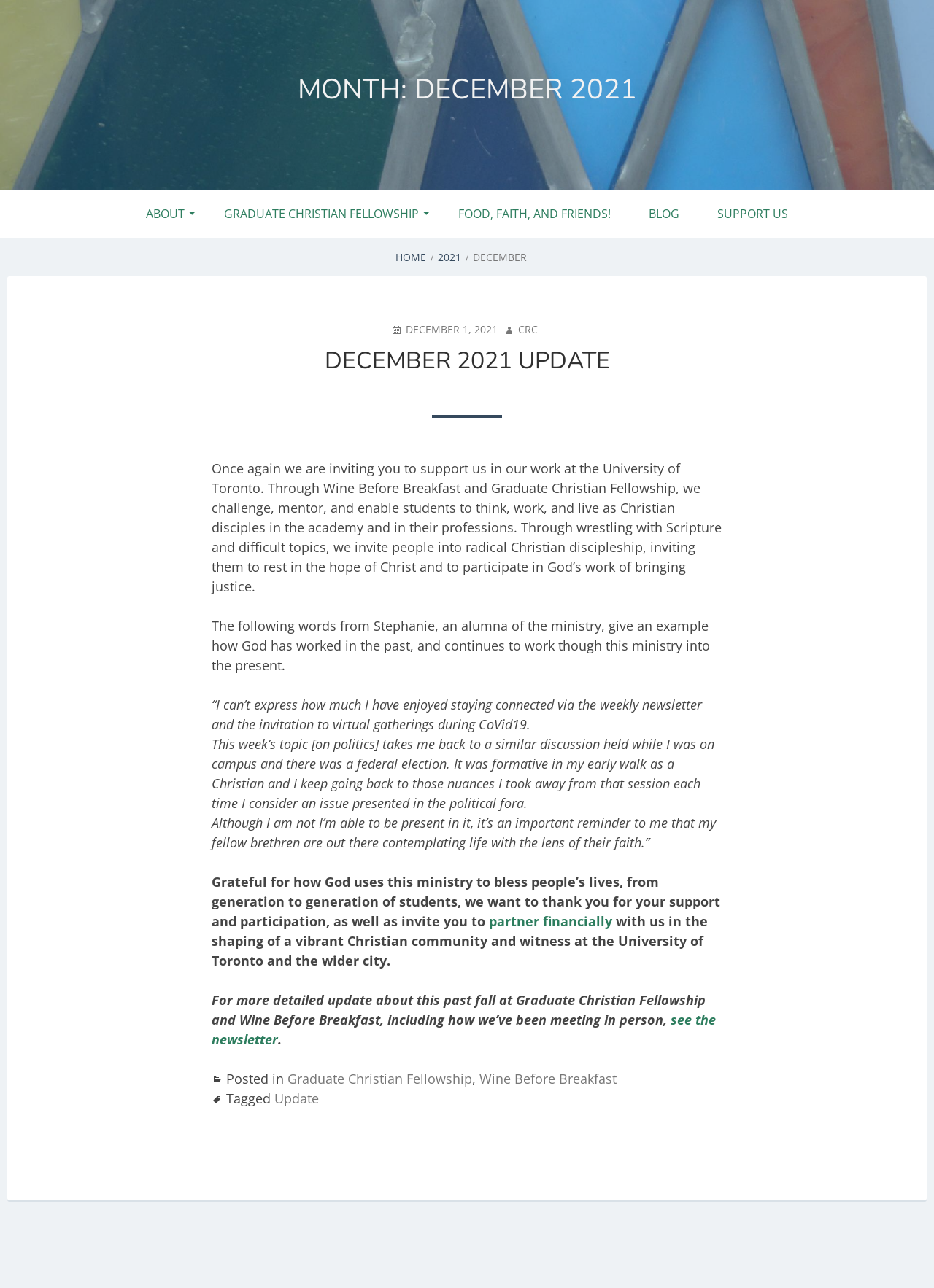Craft a detailed narrative of the webpage's structure and content.

This webpage is about Christian Reformed Campus Ministries, specifically their December 2021 update. At the top, there is a heading that reads "MONTH: DECEMBER 2021". Below this, there is a primary navigation menu with links to "ABOUT", "GRADUATE CHRISTIAN FELLOWSHIP", "FOOD, FAITH, AND FRIENDS!", "BLOG", and "SUPPORT US". 

To the right of the primary navigation menu, there is a breadcrumbs navigation menu with links to "HOME" and "2021", followed by the text "DECEMBER". 

The main content of the webpage is an article that provides an update on the ministry's work at the University of Toronto. The article is divided into sections, with headings and paragraphs of text. The update discusses the ministry's work, including Wine Before Breakfast and Graduate Christian Fellowship, and how they challenge, mentor, and enable students to think, work, and live as Christian disciples. 

There are several paragraphs of text that provide more information about the ministry's work, including a testimonial from an alumna of the ministry. The article also includes links to "partner financially" and to "see the newsletter" for more detailed information about the ministry's work. 

At the bottom of the webpage, there is a footer section that provides additional information, including a list of tags and categories related to the article.